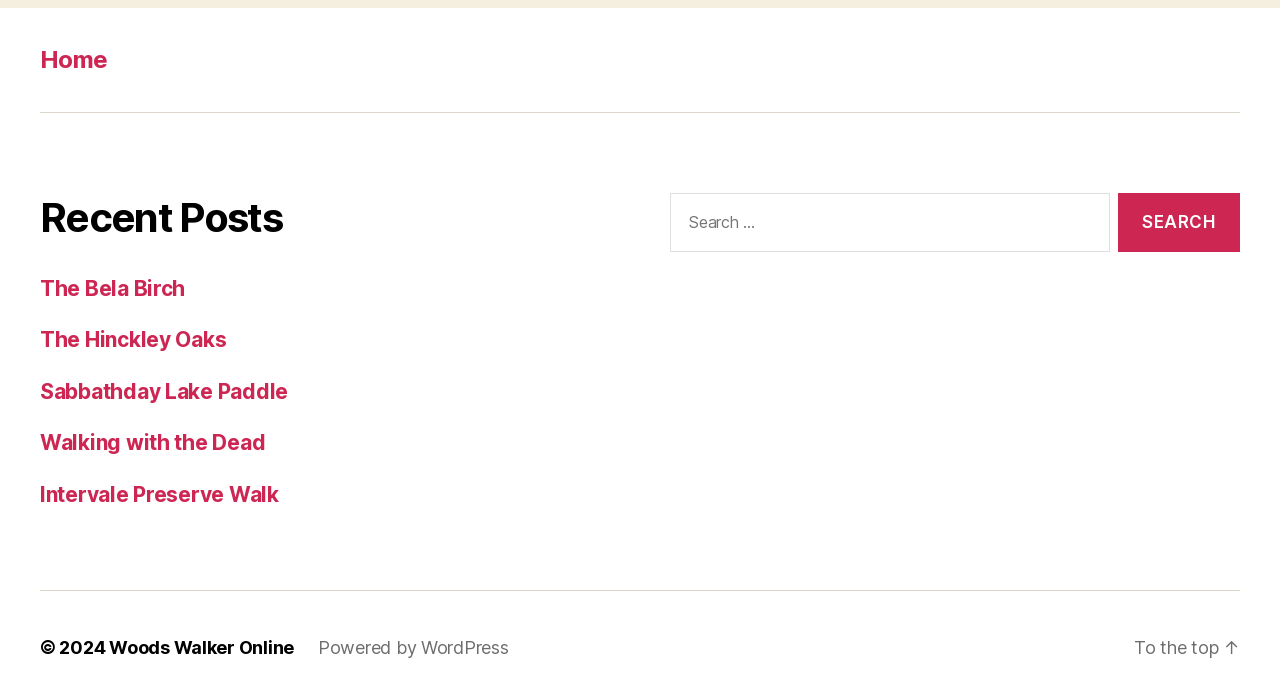Can you determine the bounding box coordinates of the area that needs to be clicked to fulfill the following instruction: "click search button"?

[0.873, 0.281, 0.969, 0.367]